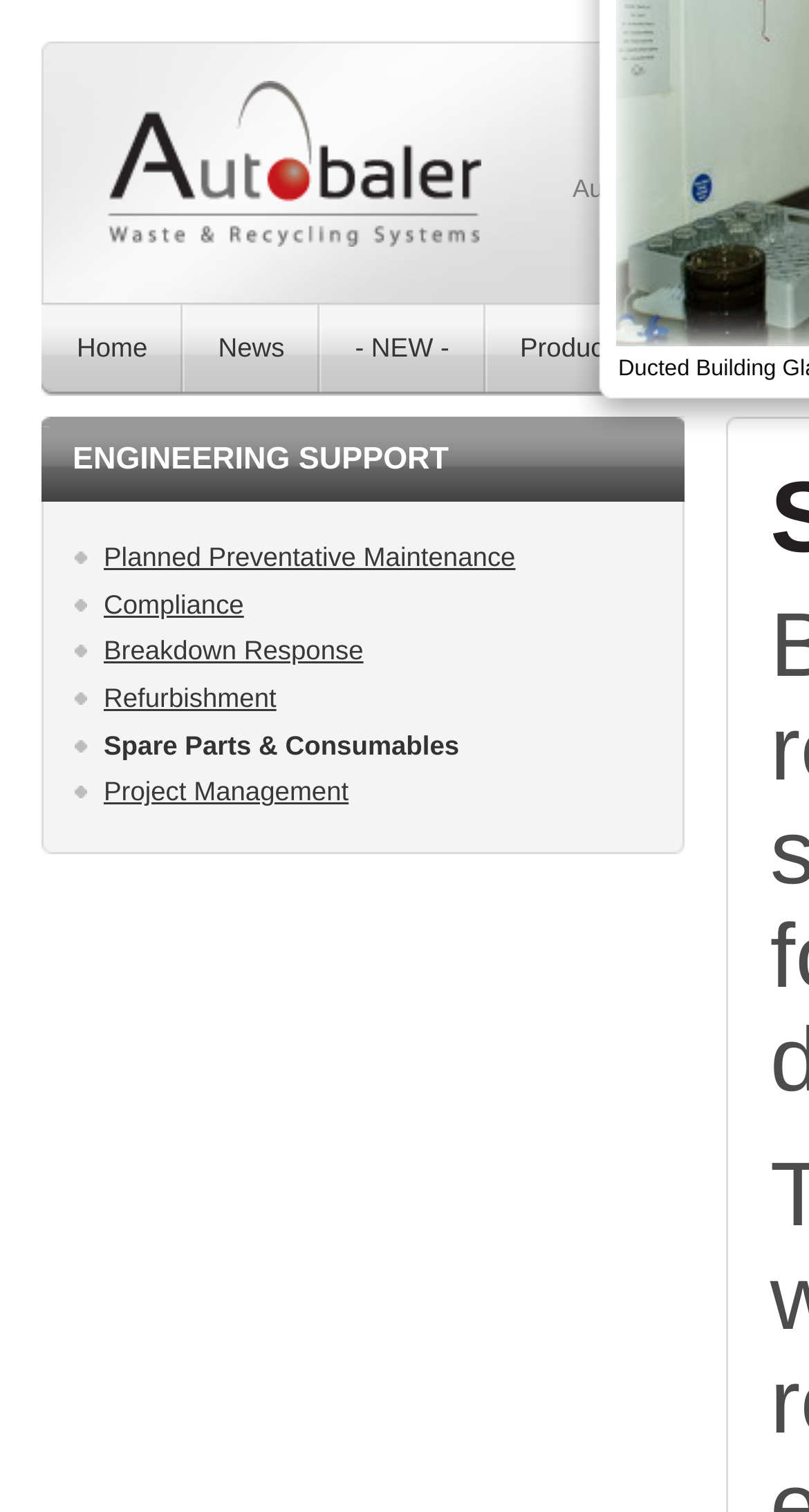Use a single word or phrase to answer the question: 
What is the main category of the webpage?

Waste and Recycling Systems